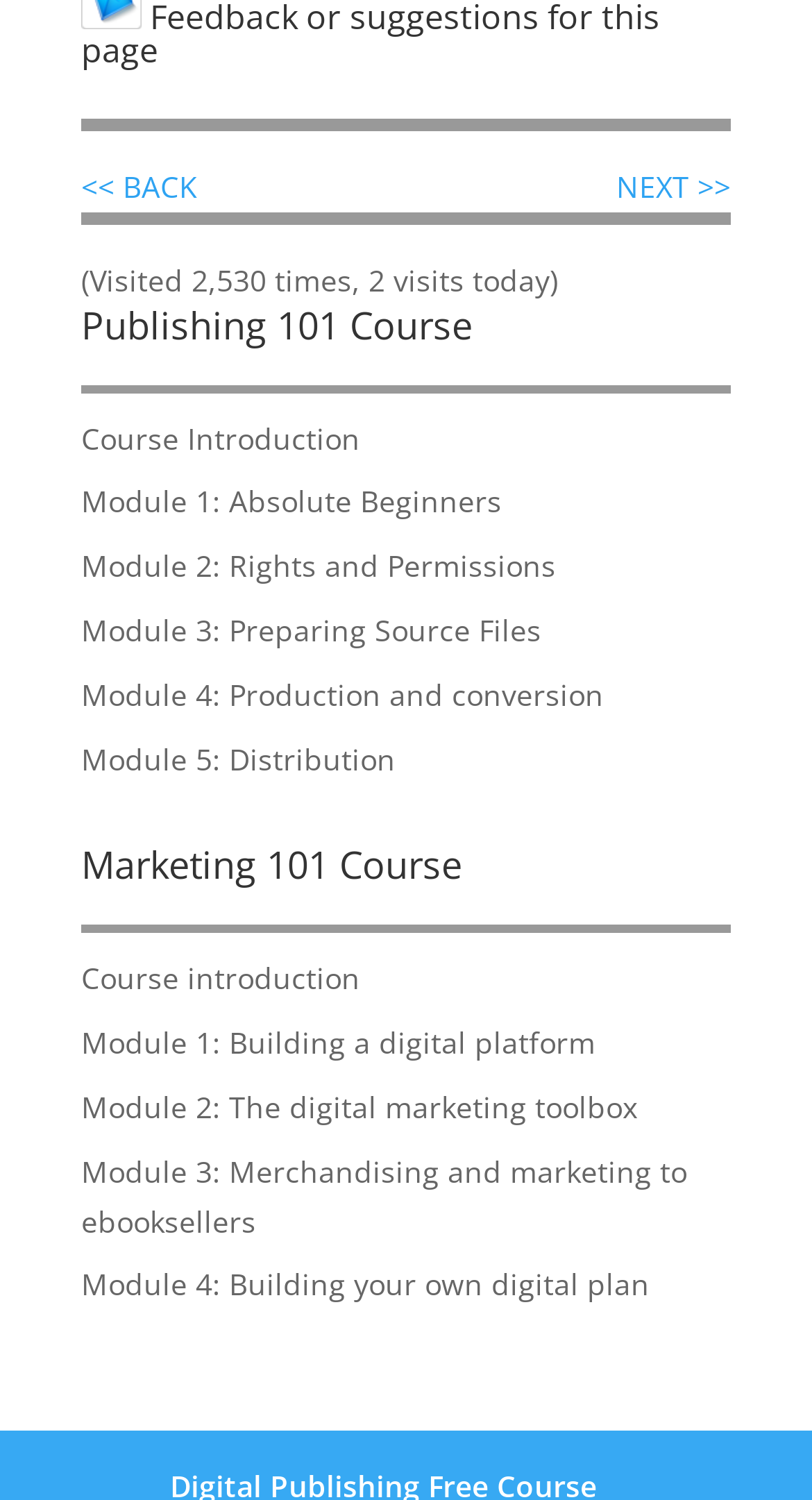Determine the coordinates of the bounding box that should be clicked to complete the instruction: "start module 1 of publishing 101 course". The coordinates should be represented by four float numbers between 0 and 1: [left, top, right, bottom].

[0.1, 0.321, 0.618, 0.348]